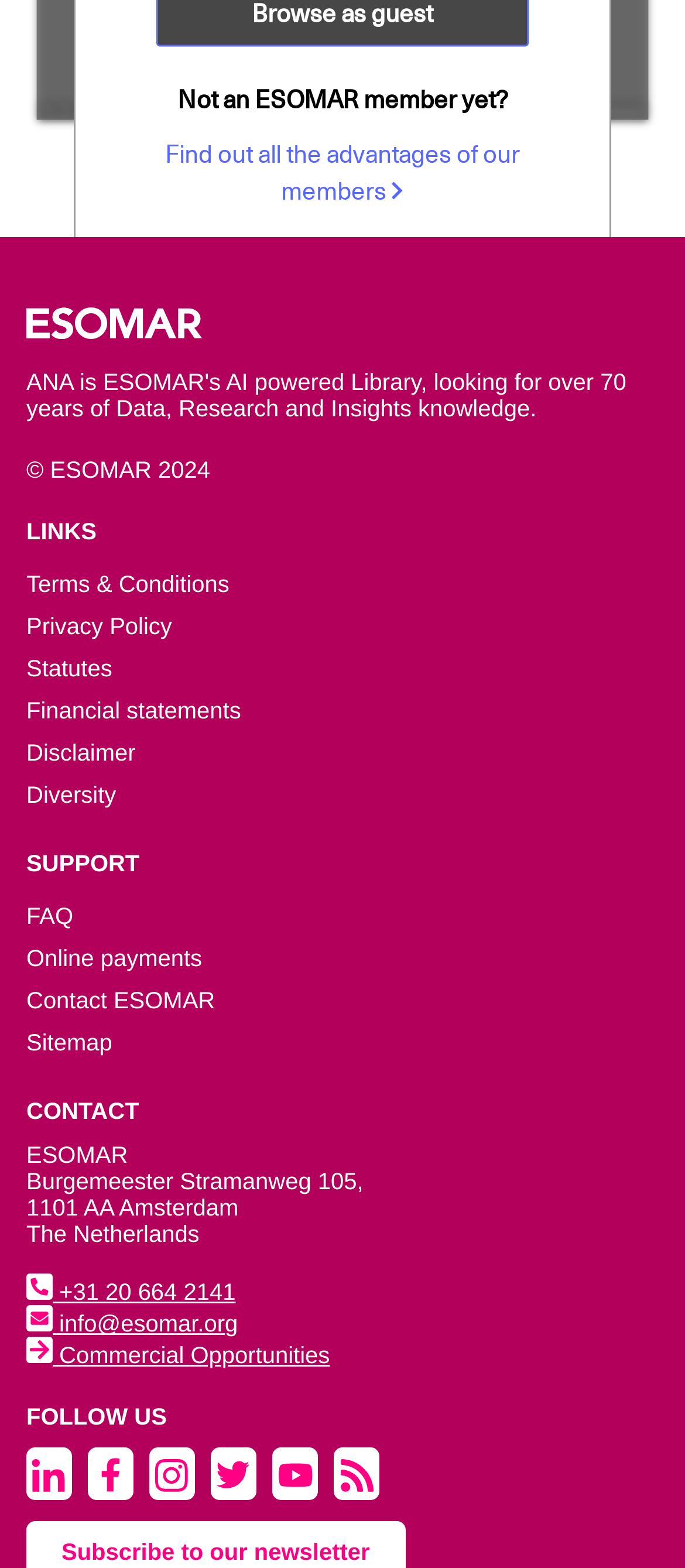Kindly determine the bounding box coordinates for the area that needs to be clicked to execute this instruction: "Contact ESOMAR".

[0.038, 0.63, 0.314, 0.647]